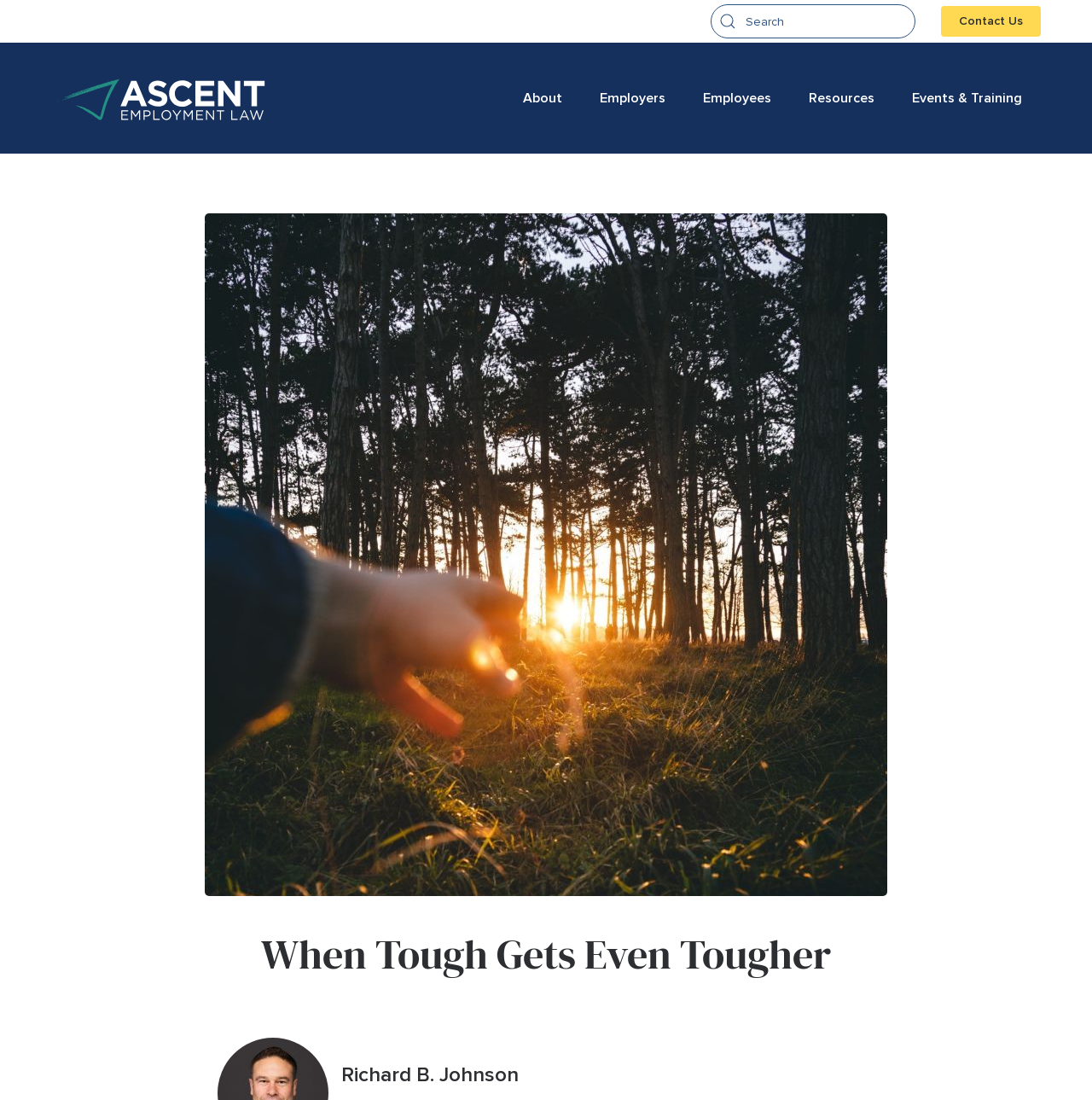Please identify the bounding box coordinates of the element's region that needs to be clicked to fulfill the following instruction: "search for something". The bounding box coordinates should consist of four float numbers between 0 and 1, i.e., [left, top, right, bottom].

[0.651, 0.004, 0.838, 0.035]